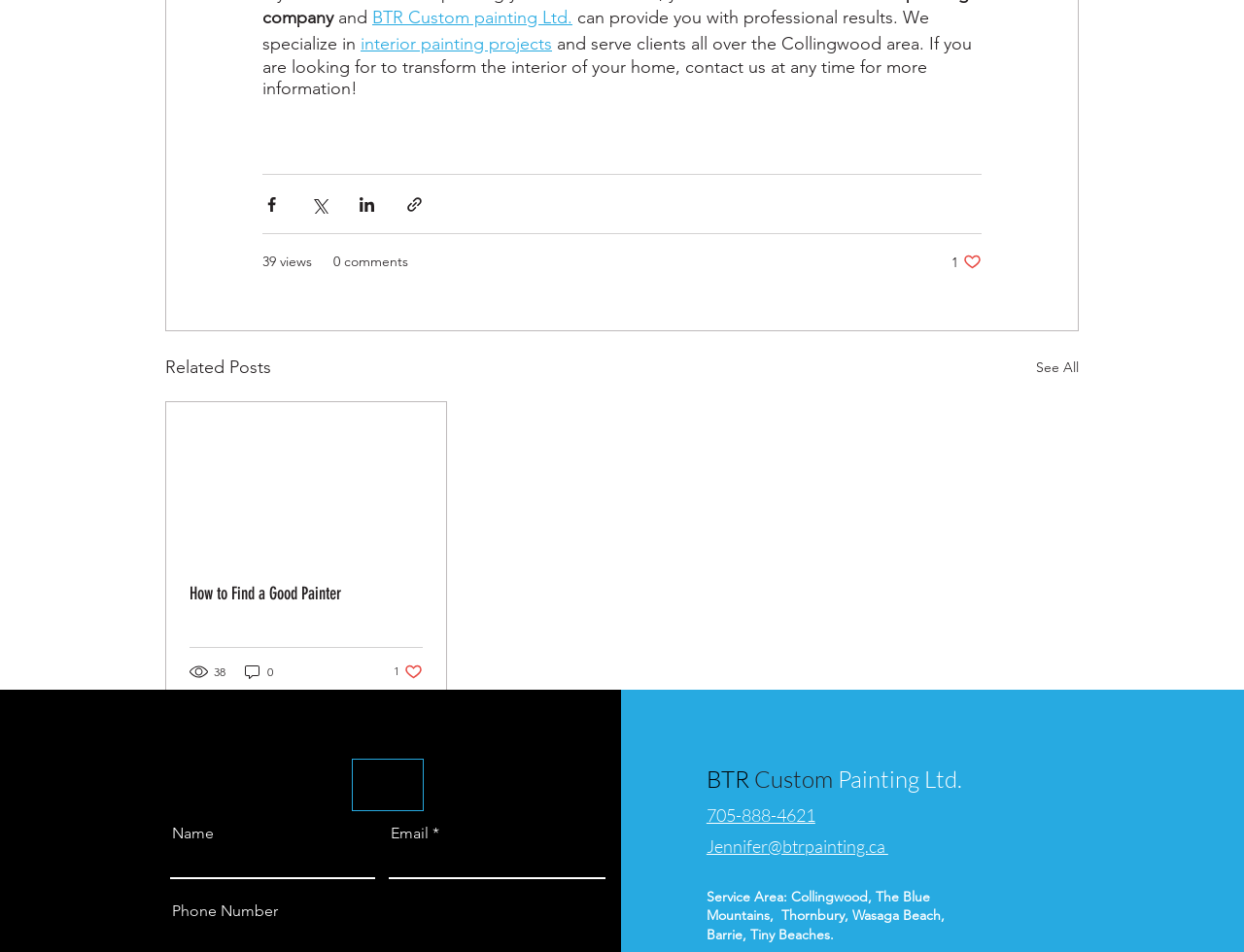Please specify the bounding box coordinates of the element that should be clicked to execute the given instruction: 'Click the 'Share via Facebook' button'. Ensure the coordinates are four float numbers between 0 and 1, expressed as [left, top, right, bottom].

[0.211, 0.205, 0.226, 0.224]